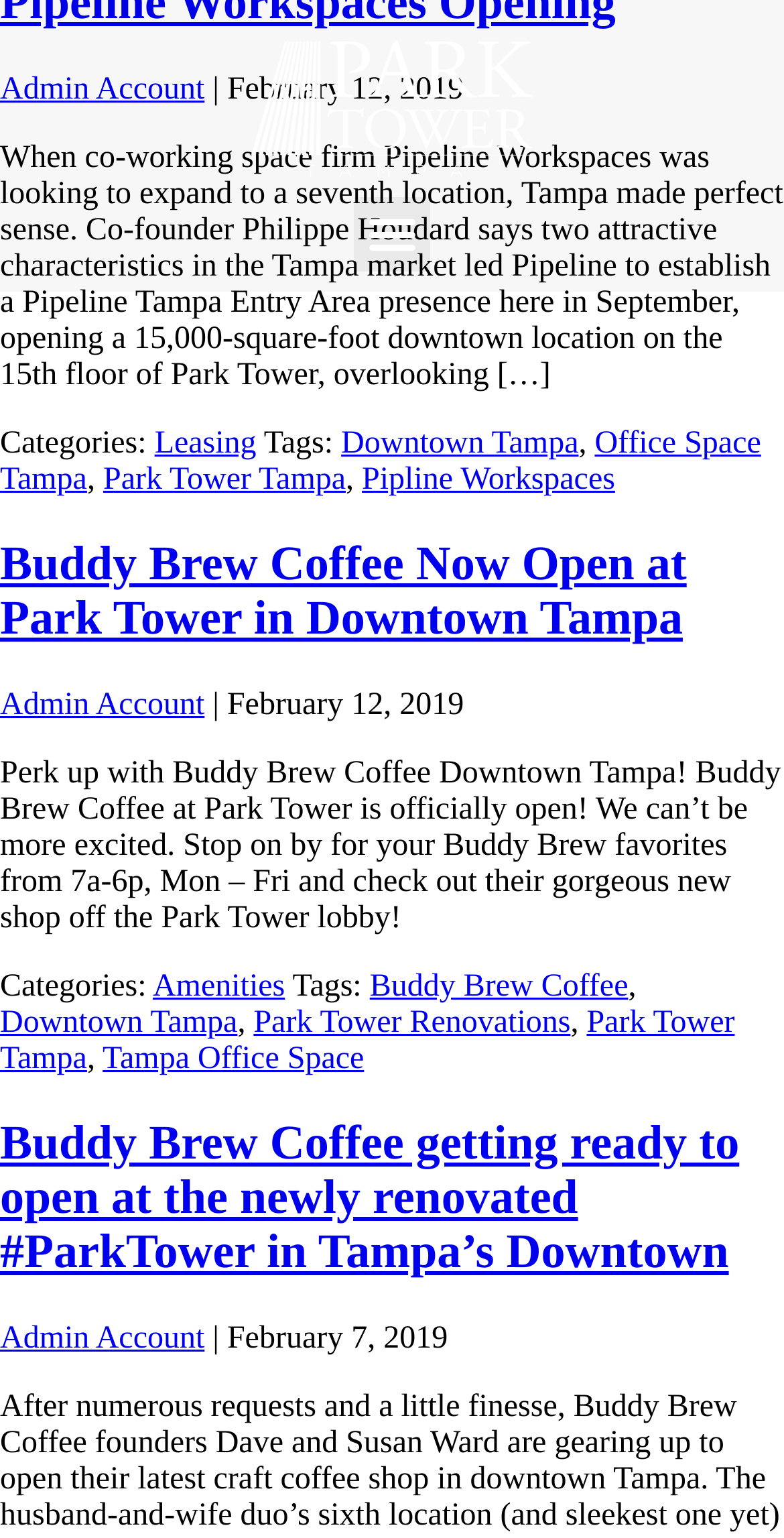Please provide the bounding box coordinates for the UI element as described: "Amenities". The coordinates must be four floats between 0 and 1, represented as [left, top, right, bottom].

[0.195, 0.63, 0.363, 0.652]